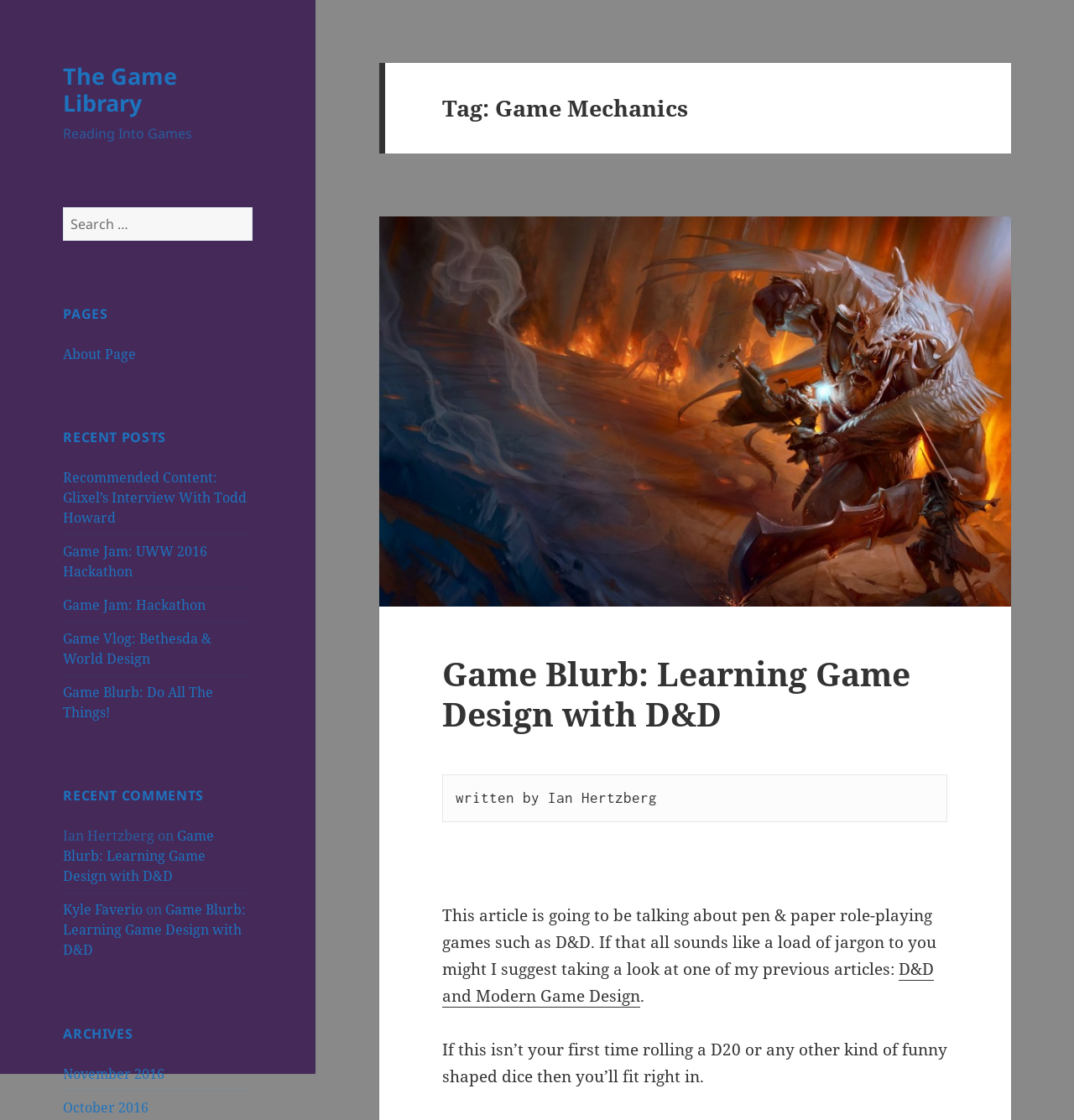Find and extract the text of the primary heading on the webpage.

Tag: Game Mechanics